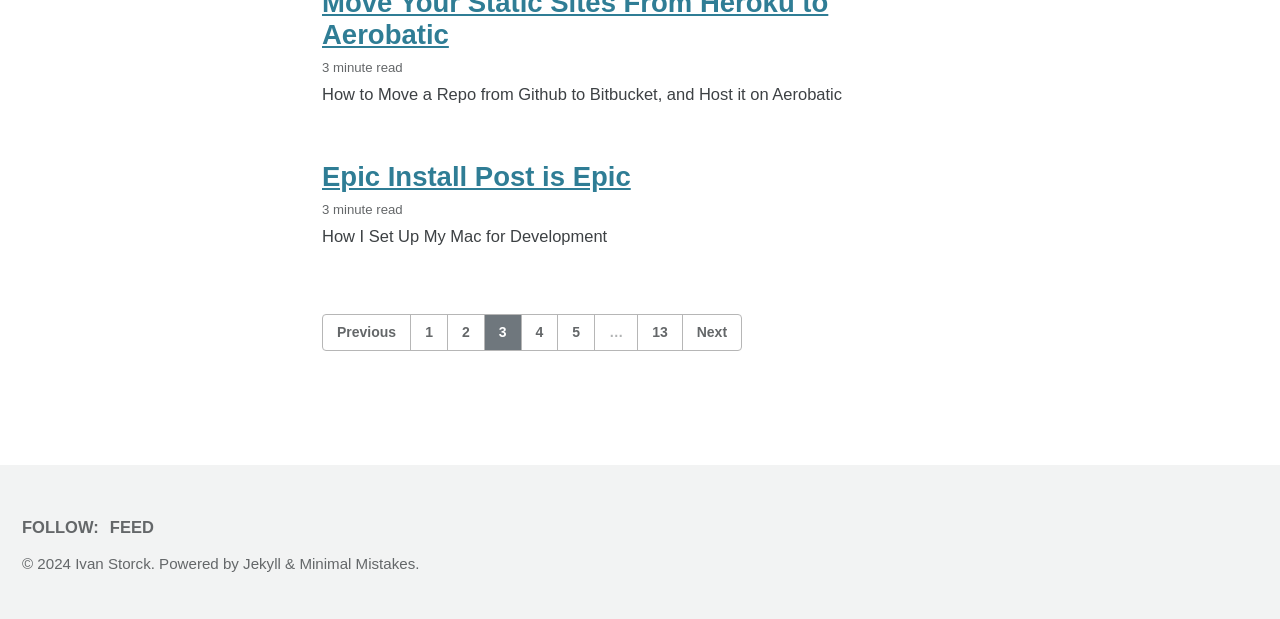Find the bounding box coordinates of the clickable element required to execute the following instruction: "Read the article 'How I Set Up My Mac for Development'". Provide the coordinates as four float numbers between 0 and 1, i.e., [left, top, right, bottom].

[0.252, 0.367, 0.474, 0.396]